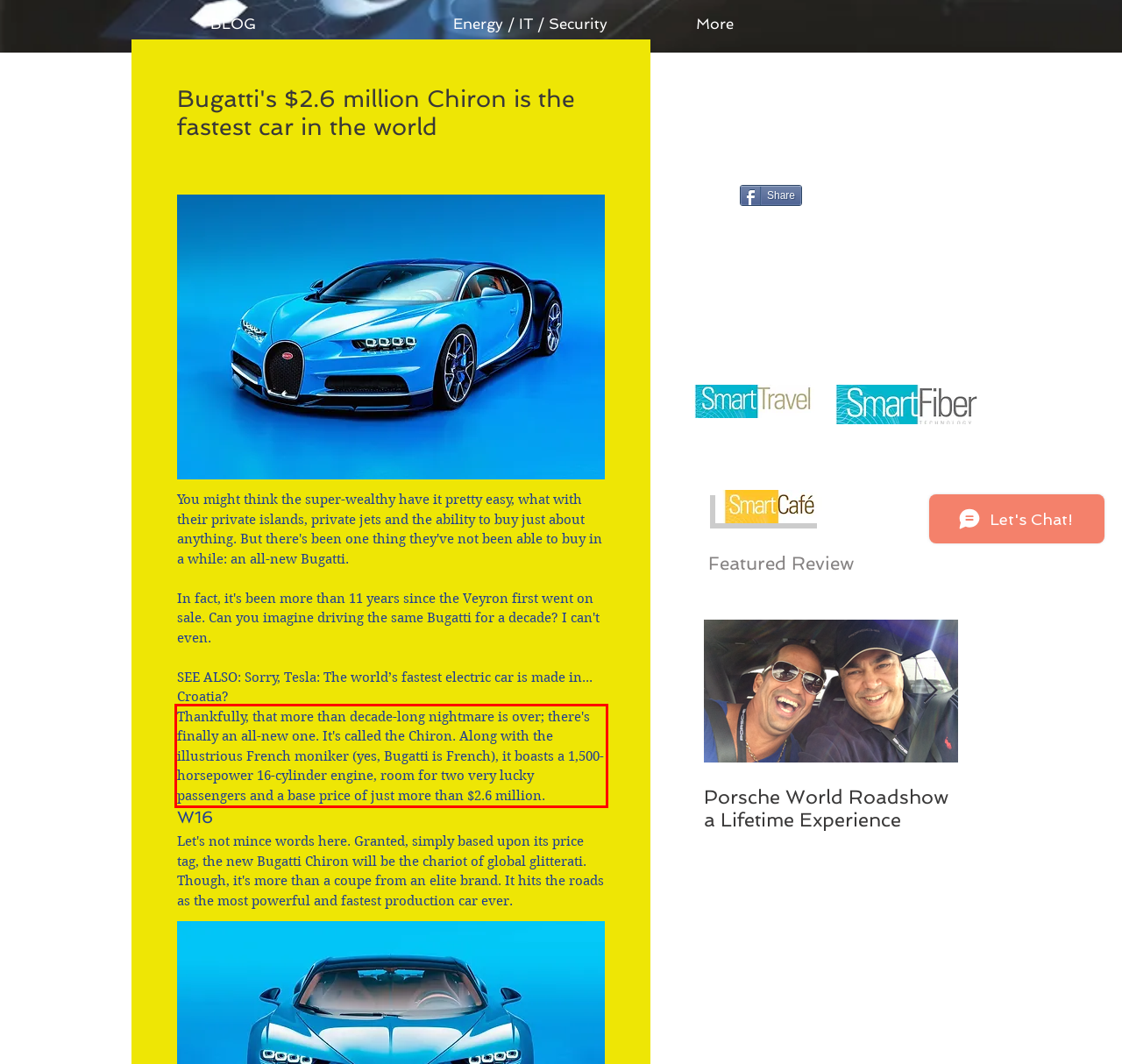Given a webpage screenshot, locate the red bounding box and extract the text content found inside it.

Thankfully, that more than decade-long nightmare is over; there's finally an all-new one. It's called the Chiron. Along with the illustrious French moniker (yes, Bugatti is French), it boasts a 1,500-horsepower 16-cylinder engine, room for two very lucky passengers and a base price of just more than $2.6 million.